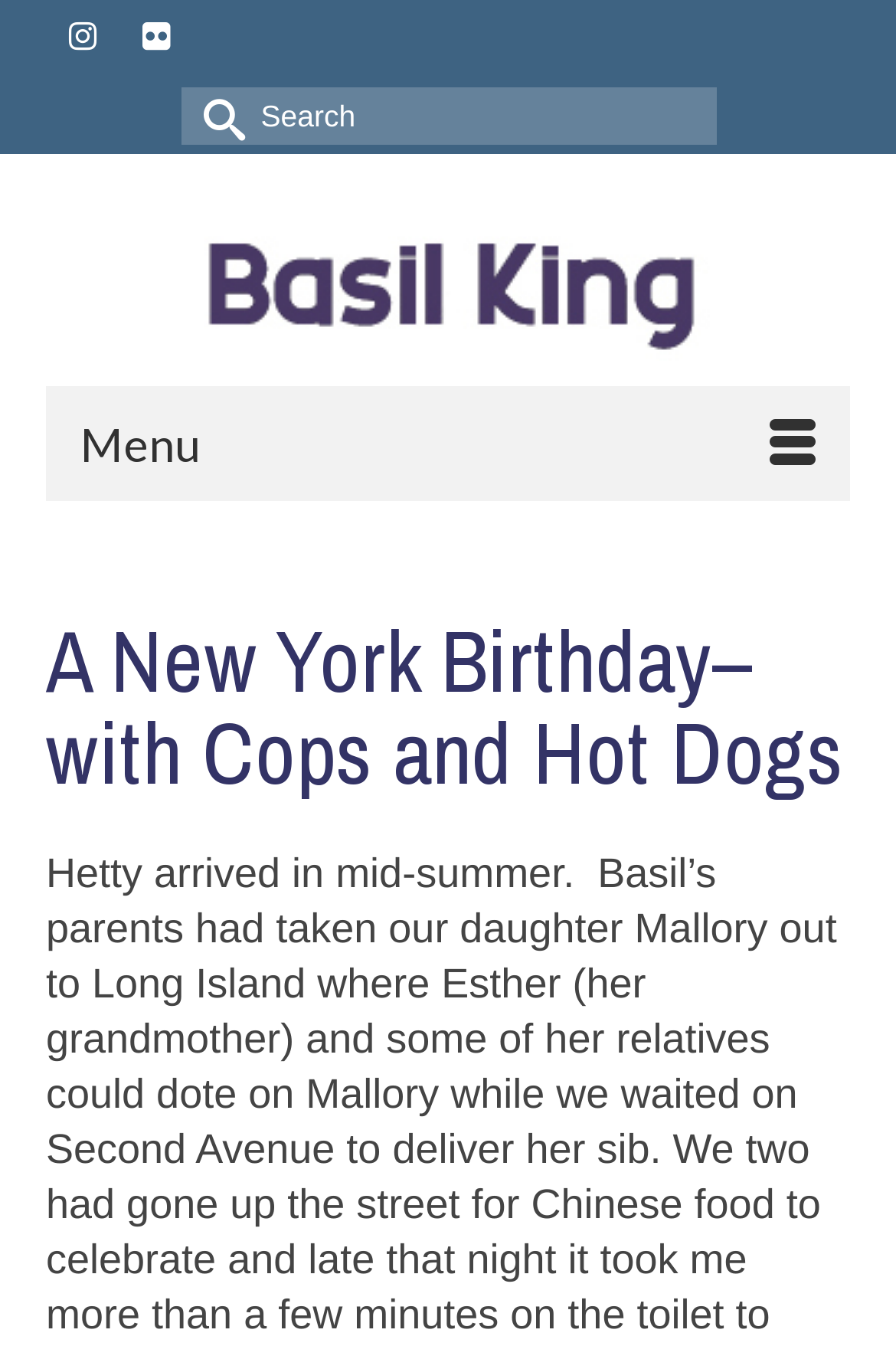What is the name of the author?
Give a one-word or short-phrase answer derived from the screenshot.

Basil King